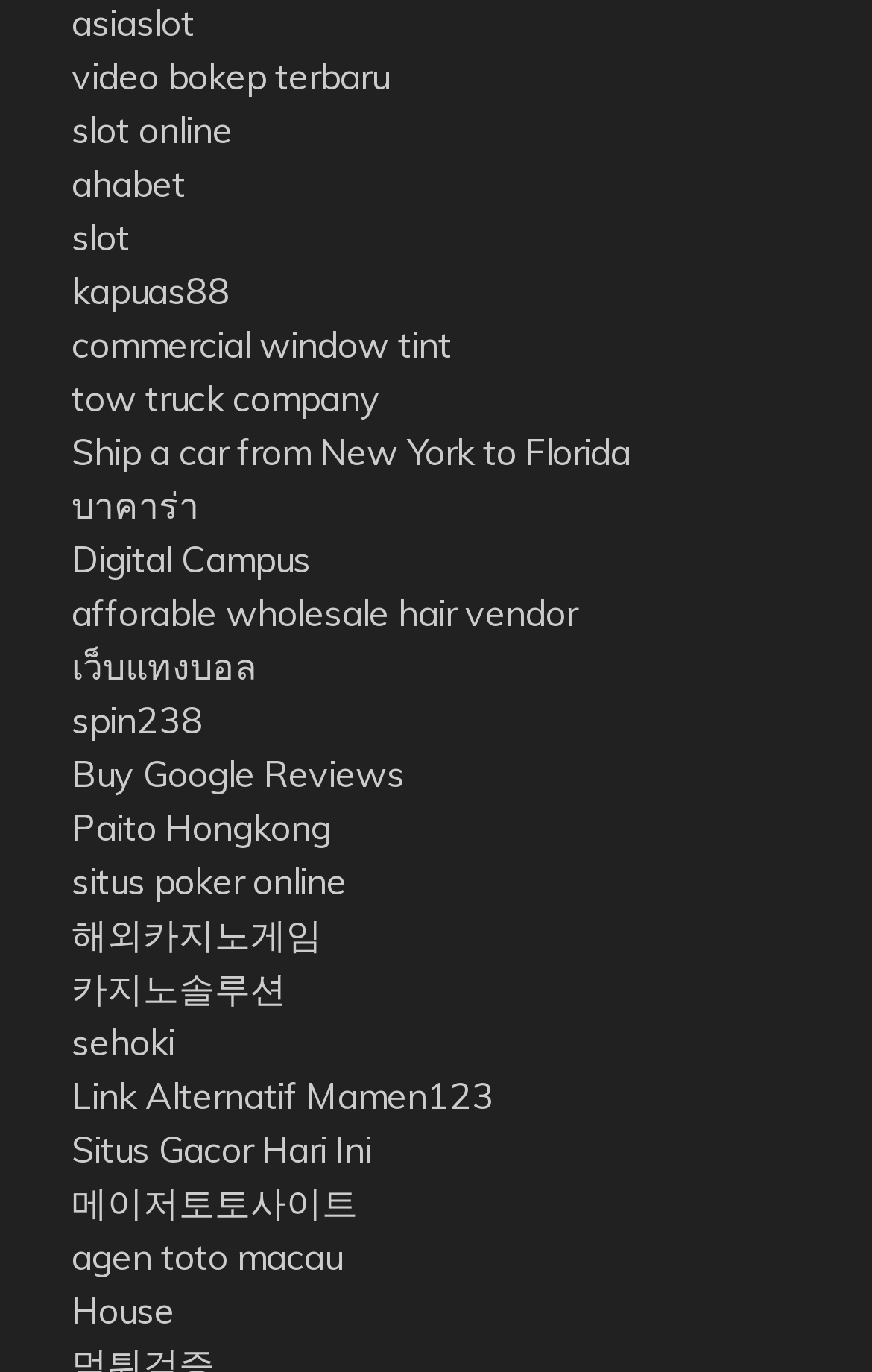What is the first link on the webpage?
Using the image as a reference, answer with just one word or a short phrase.

asiaslot